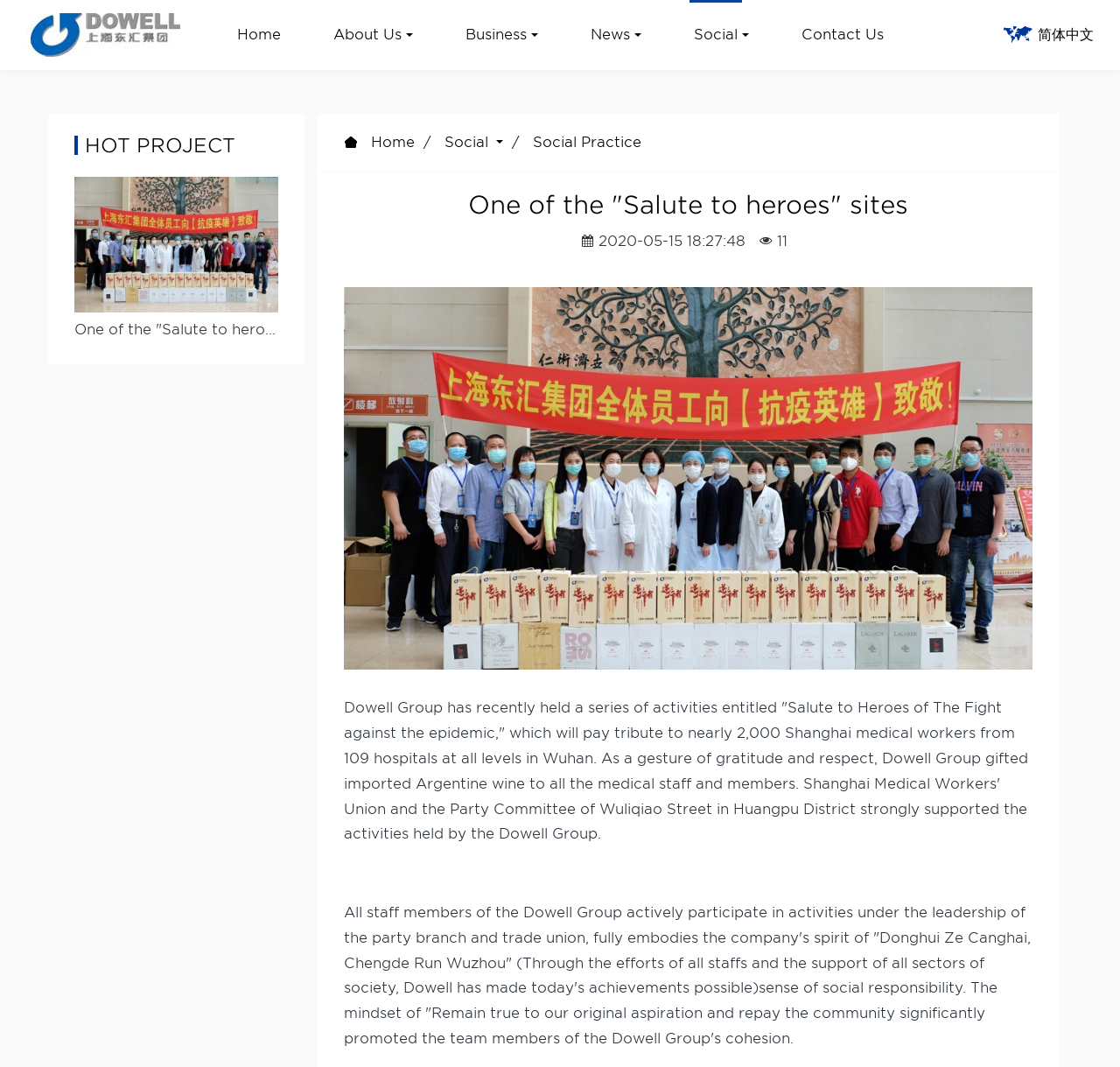From the screenshot, find the bounding box of the UI element matching this description: "About Us". Supply the bounding box coordinates in the form [left, top, right, bottom], each a float between 0 and 1.

[0.286, 0.0, 0.38, 0.066]